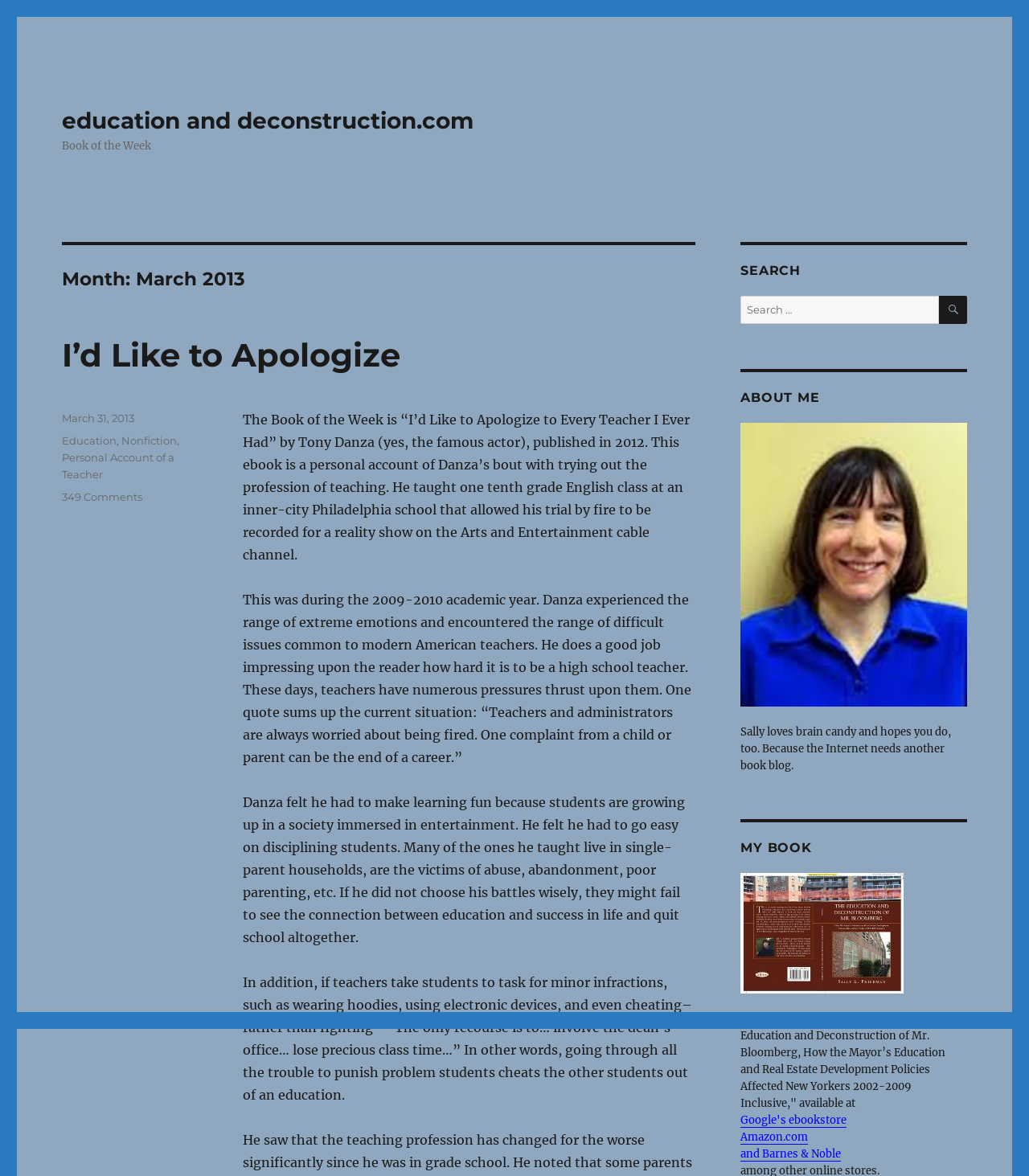How many categories are associated with the book of the week?
Based on the screenshot, give a detailed explanation to answer the question.

The categories associated with the book of the week are mentioned in the footer section of the webpage, which are 'Education', 'Nonfiction', 'Personal Account of a Teacher', and there are 4 categories in total.